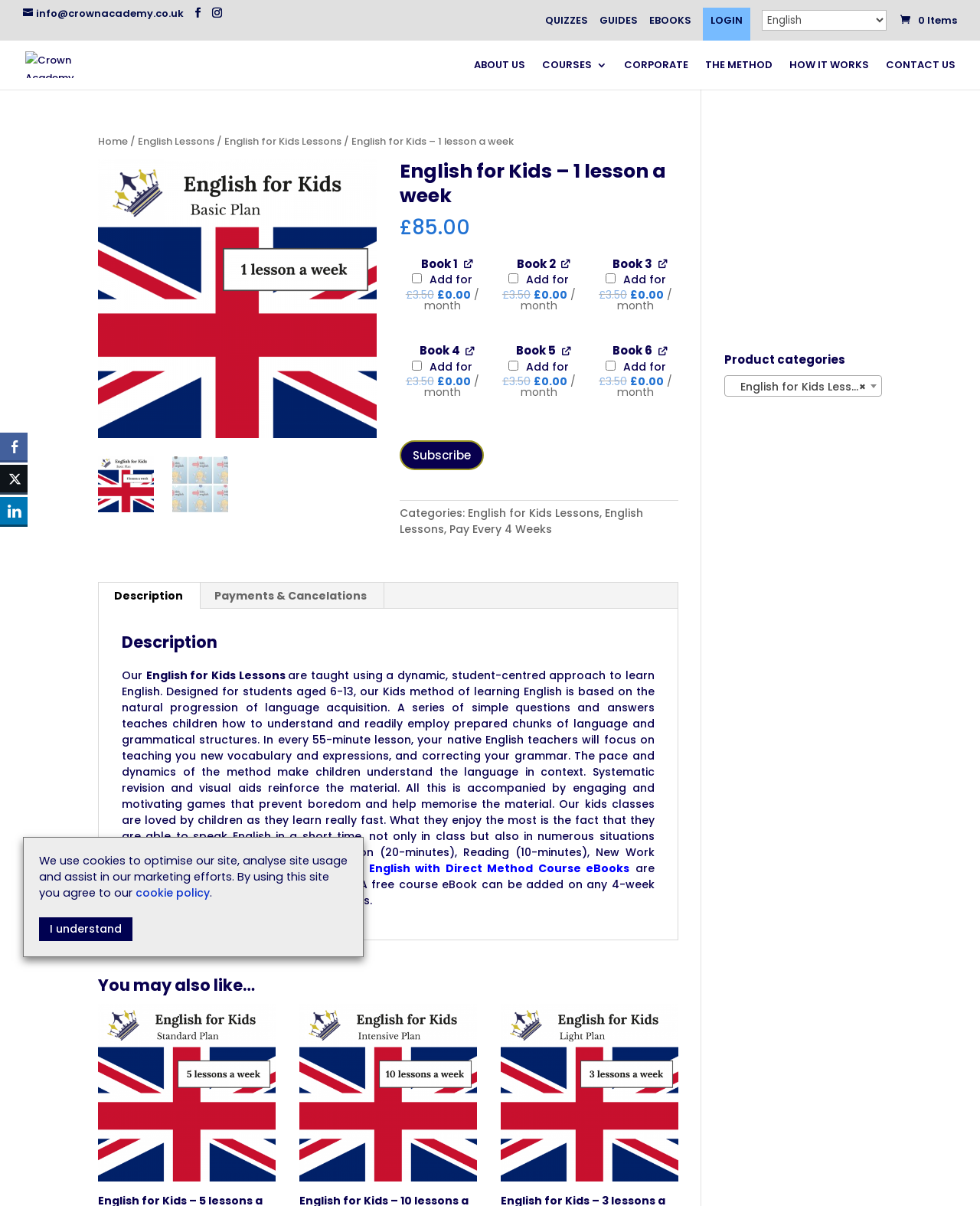Locate the bounding box coordinates of the clickable area needed to fulfill the instruction: "Get in touch with Harwood Fertility".

None